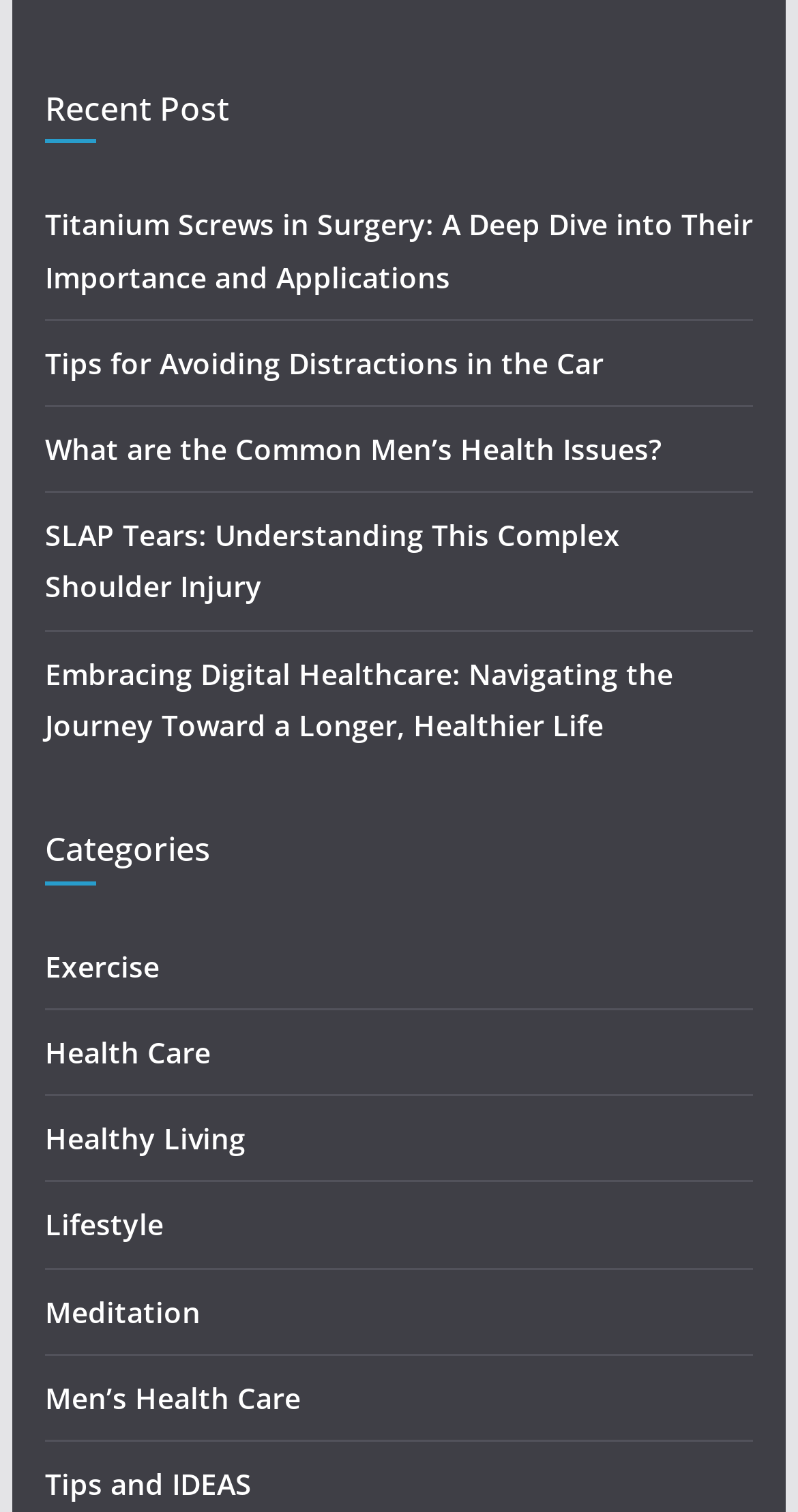Using the given description, provide the bounding box coordinates formatted as (top-left x, top-left y, bottom-right x, bottom-right y), with all values being floating point numbers between 0 and 1. Description: Health Care

[0.056, 0.683, 0.264, 0.709]